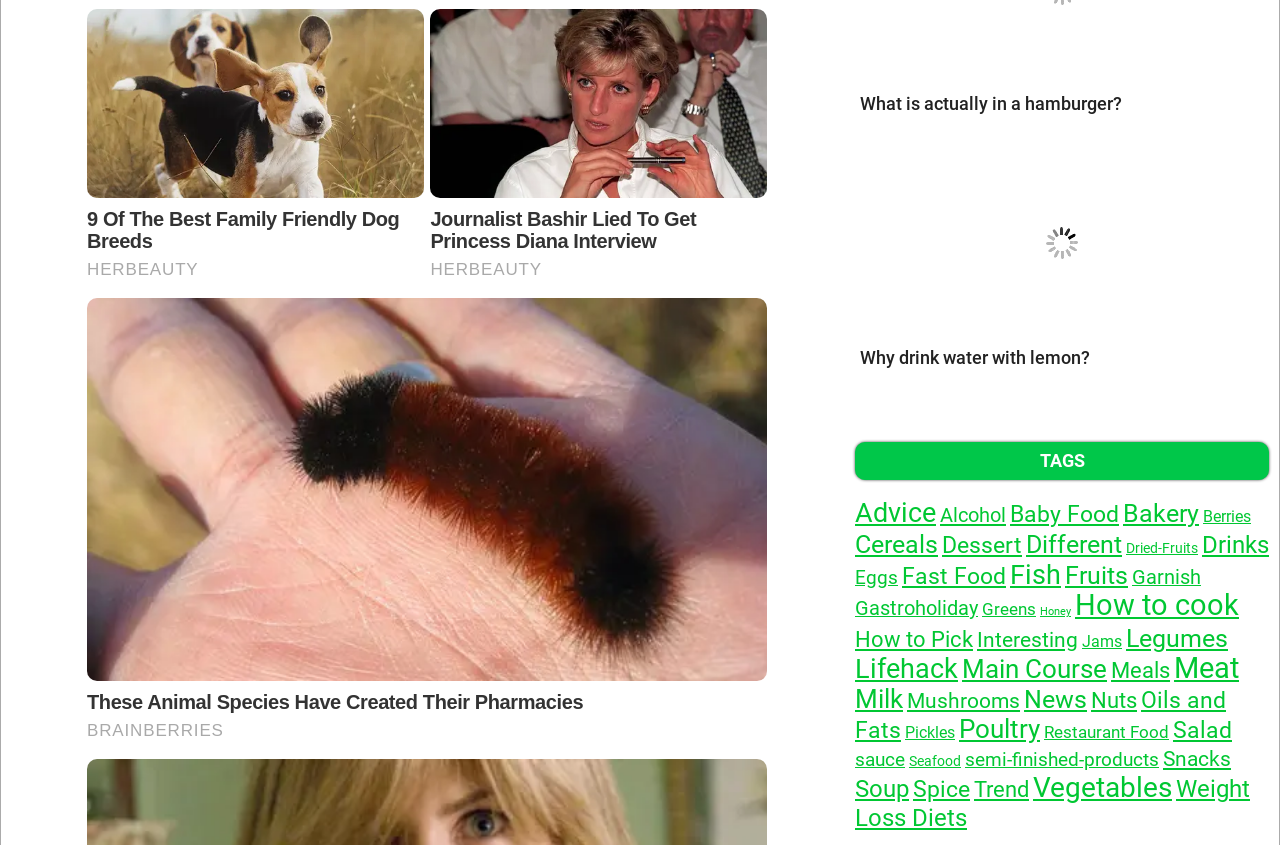How many items are in the 'Fish' category?
Based on the image, answer the question with as much detail as possible.

I found a link element with the text 'Fish (675 items)' and extracted the number of items in the 'Fish' category.